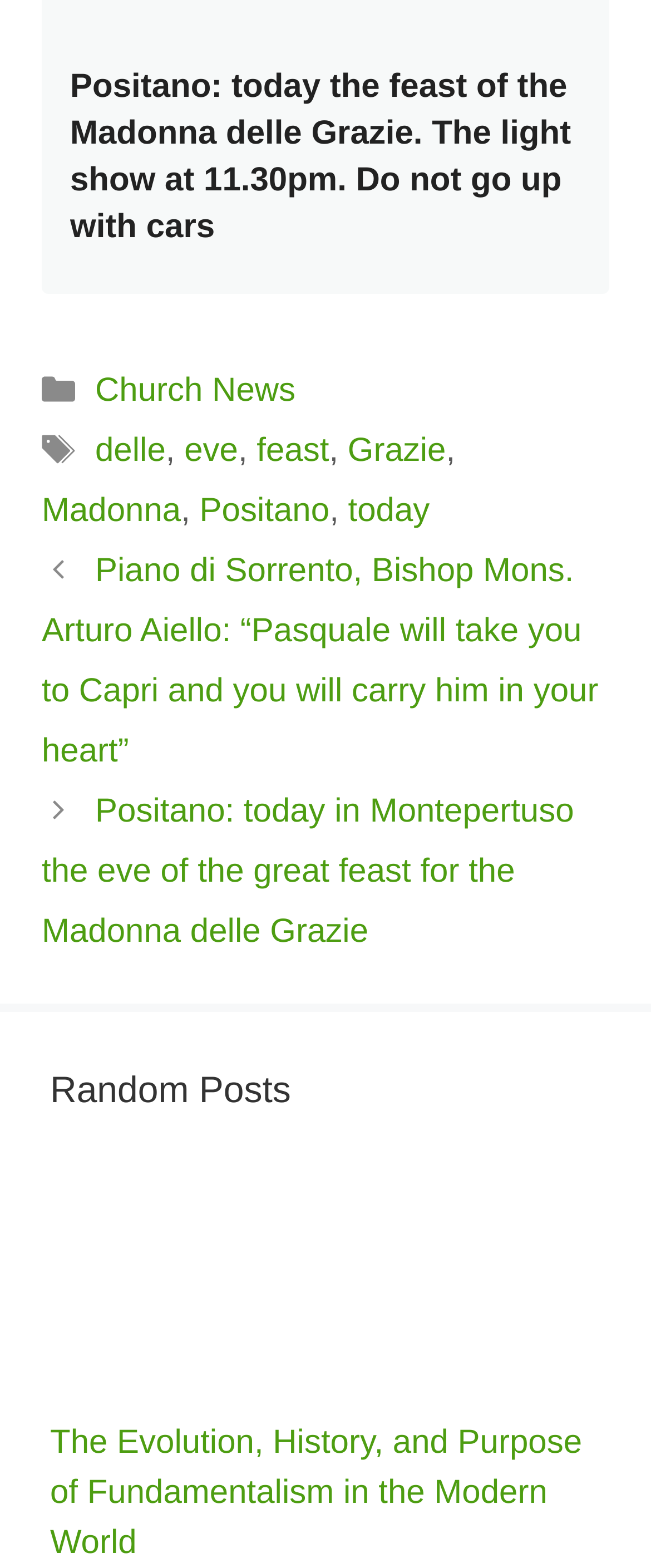Find and provide the bounding box coordinates for the UI element described here: "Positano". The coordinates should be given as four float numbers between 0 and 1: [left, top, right, bottom].

[0.306, 0.315, 0.506, 0.338]